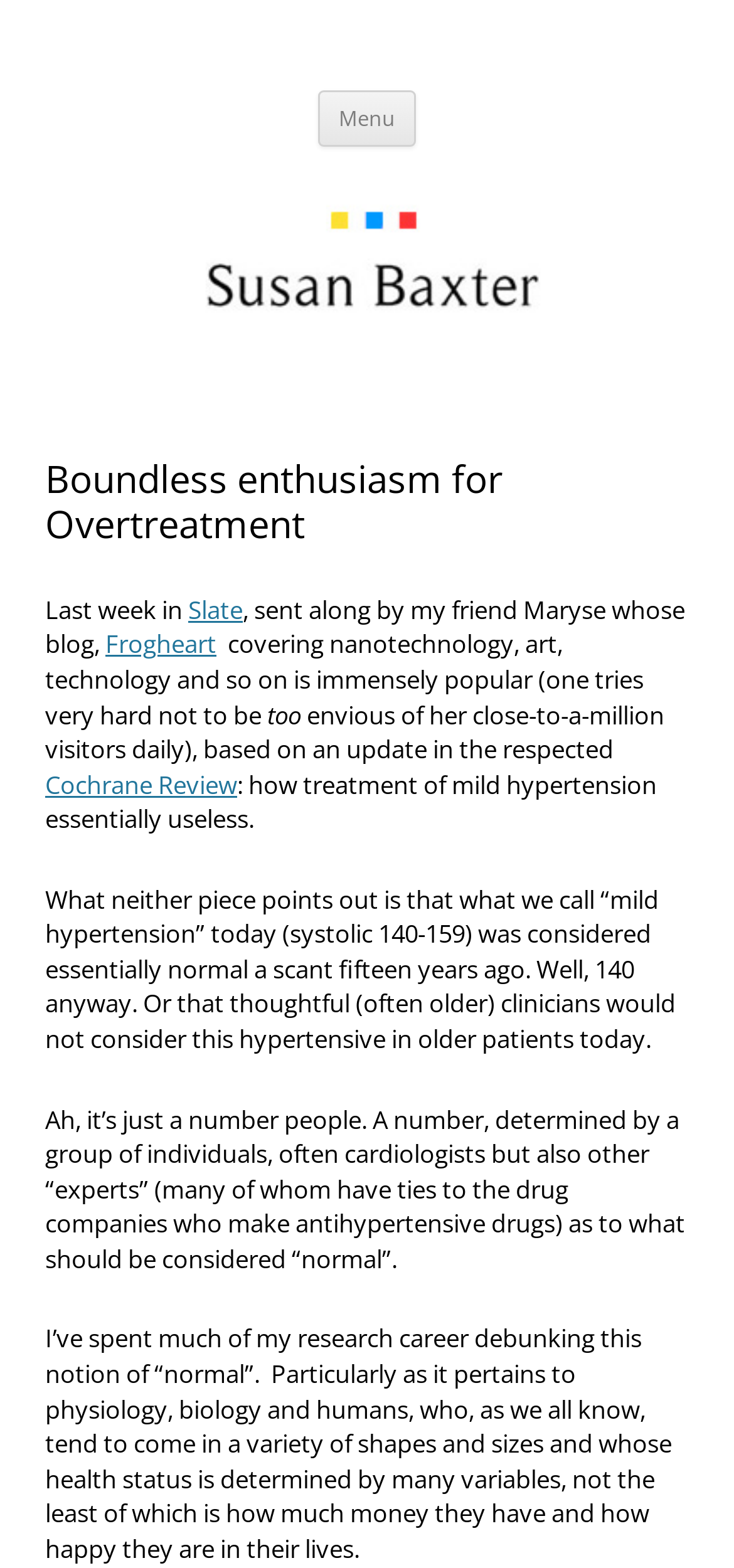Please provide a brief answer to the following inquiry using a single word or phrase:
What is the name of the blog mentioned in the article?

Frogheart